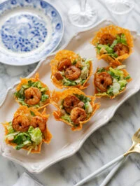What is the type of salad in the image?
Using the information presented in the image, please offer a detailed response to the question.

The caption explicitly states that the dish is a 'Shrimp Caesar Salad', which implies that the type of salad in the image is a Caesar salad.